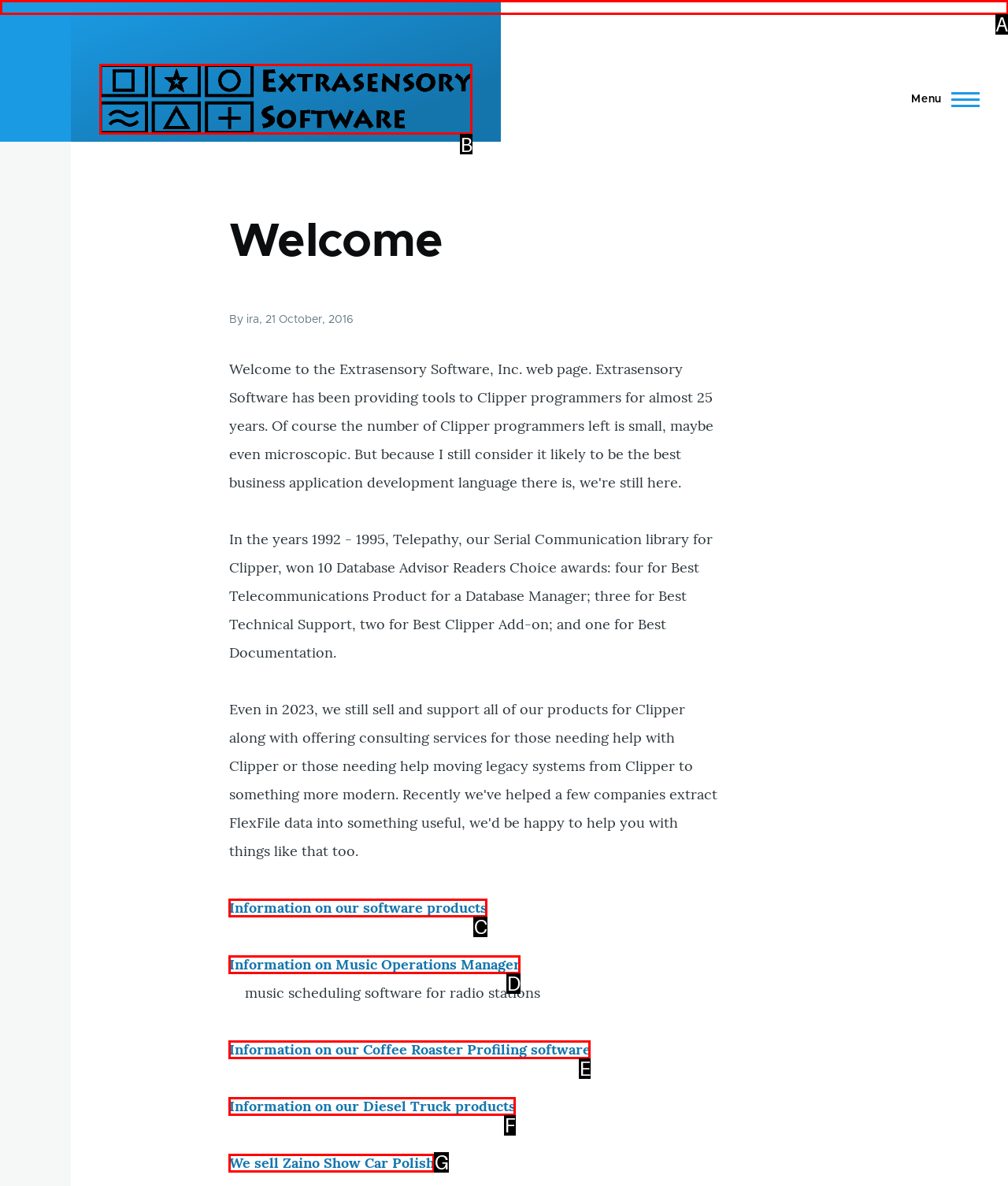Identify which option matches the following description: Information on our software products
Answer by giving the letter of the correct option directly.

C